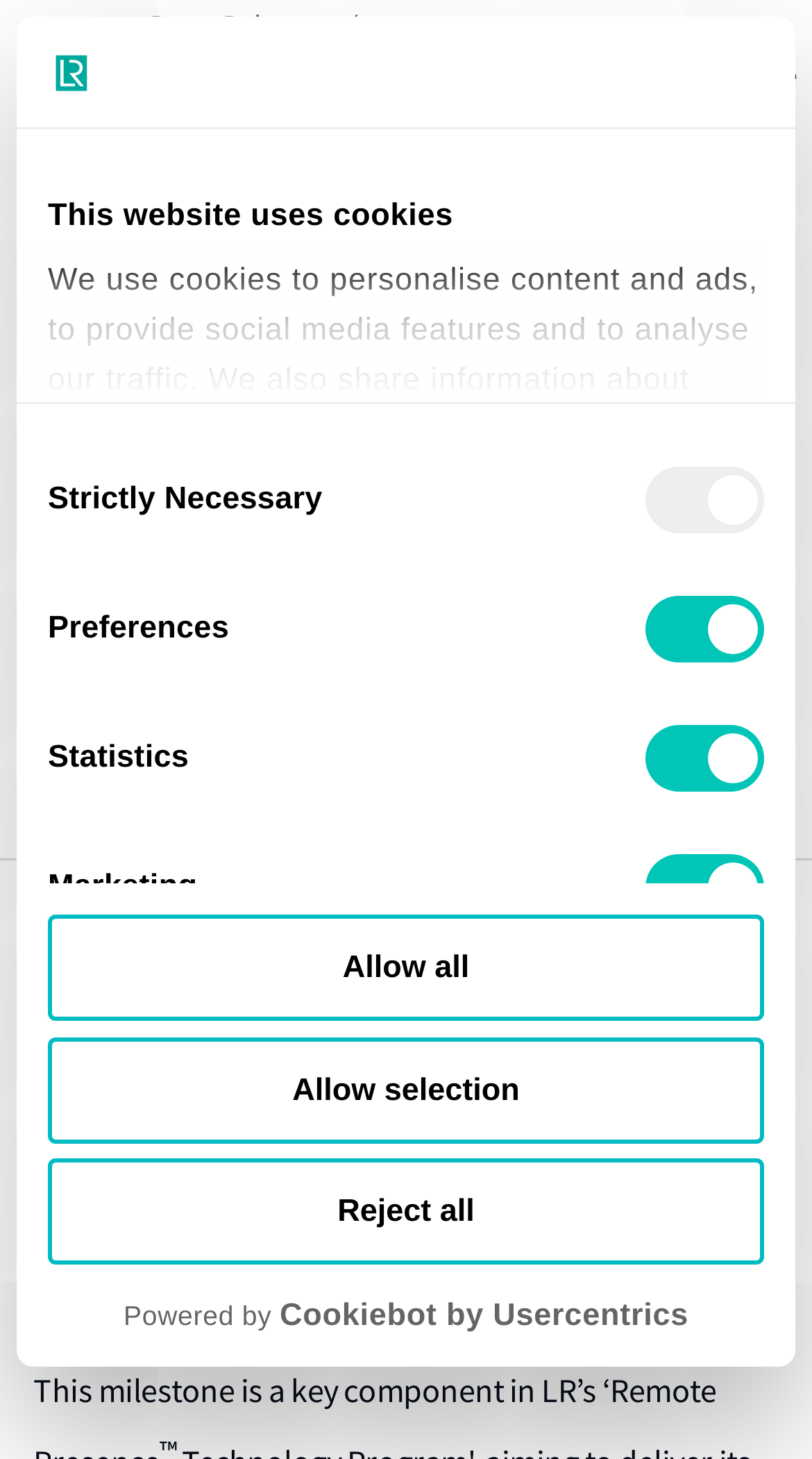What is the type of technology program mentioned in the article?
Using the image as a reference, give an elaborate response to the question.

I found the answer by looking at the heading 'LR signs MoU with Airobotics to support our Remote Presence™ Technology Program.' and identifying 'Remote Presence' as the type of technology program mentioned.